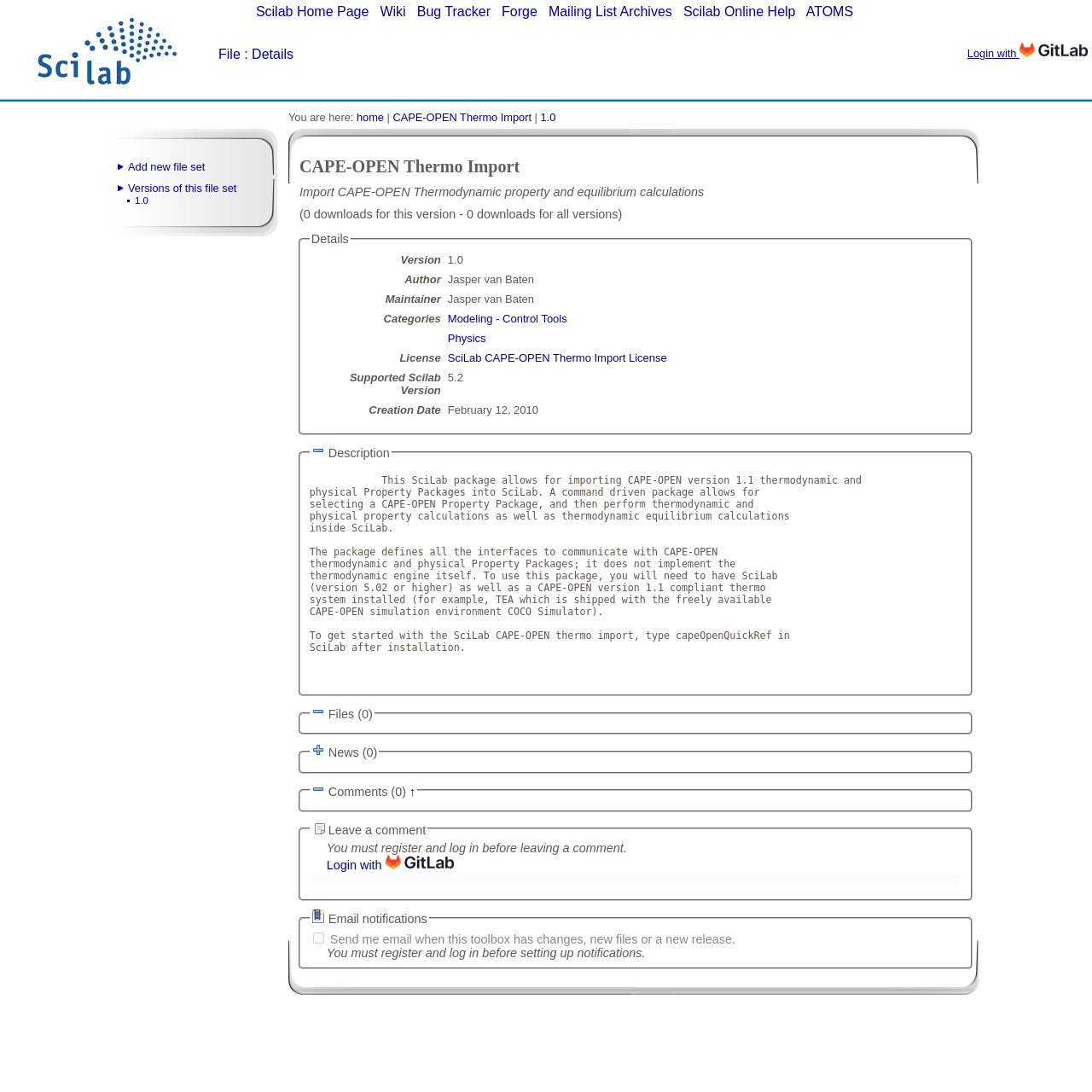Deliver a detailed narrative of the webpage's visual and textual elements.

The webpage is about a file details page, specifically for a SciLab package called "CAPE-OPEN Thermo Import". At the top, there are several links to navigate to other pages, including the Scilab Home Page, Wiki, Bug Tracker, Forge, Mailing List Archives, Scilab Online Help, and ATOMS. Below these links, there is a section with a link to "File" and a static text "Details".

On the right side of the page, there is a link to "Login with GitLab" with a GitLab icon. Below this, there are several sections, including "You are here:", which shows the current location in the file hierarchy, and a breadcrumb trail.

The main content of the page is divided into several sections. The first section is a table with details about the file, including its name, version, author, maintainer, categories, license, and supported Scilab version. Below this, there is a section with a description of the file, which is a SciLab package that allows for importing CAPE-OPEN version 1.1 thermodynamic and physical Property Packages into SciLab.

The next sections are "Files (0)", "News (0)", and "Comments (0)", which are all empty. Below these, there is a section to leave a comment, but it requires registration and login. There is also a section for email notifications, which allows users to receive emails when the toolbox has changes, new files, or a new release, but again, it requires registration and login.

Throughout the page, there are several images, including a GitLab icon, and various links to navigate to other pages or perform actions.